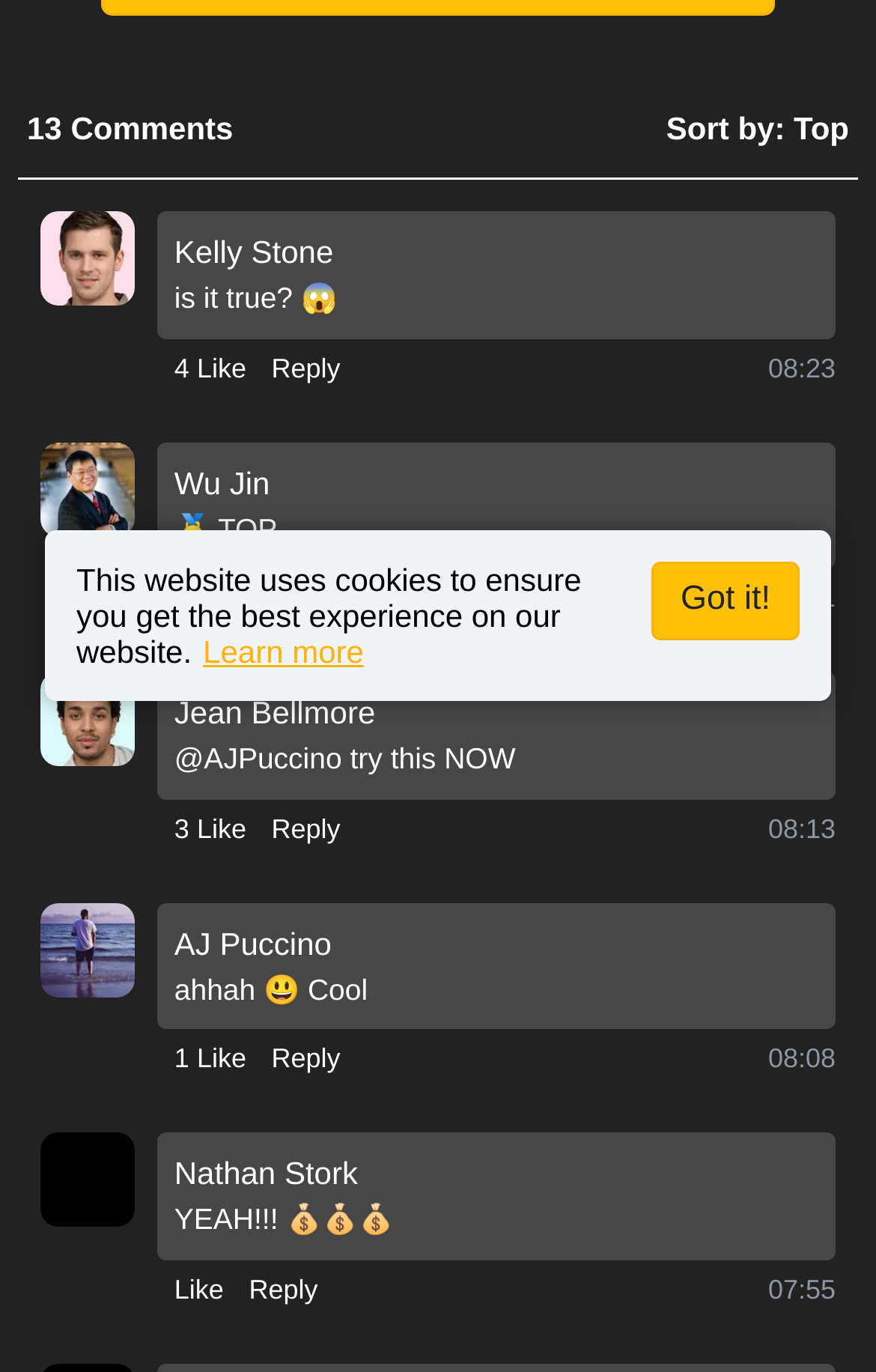Extract the bounding box coordinates for the UI element described by the text: "Learn more". The coordinates should be in the form of [left, top, right, bottom] with values between 0 and 1.

[0.232, 0.462, 0.415, 0.488]